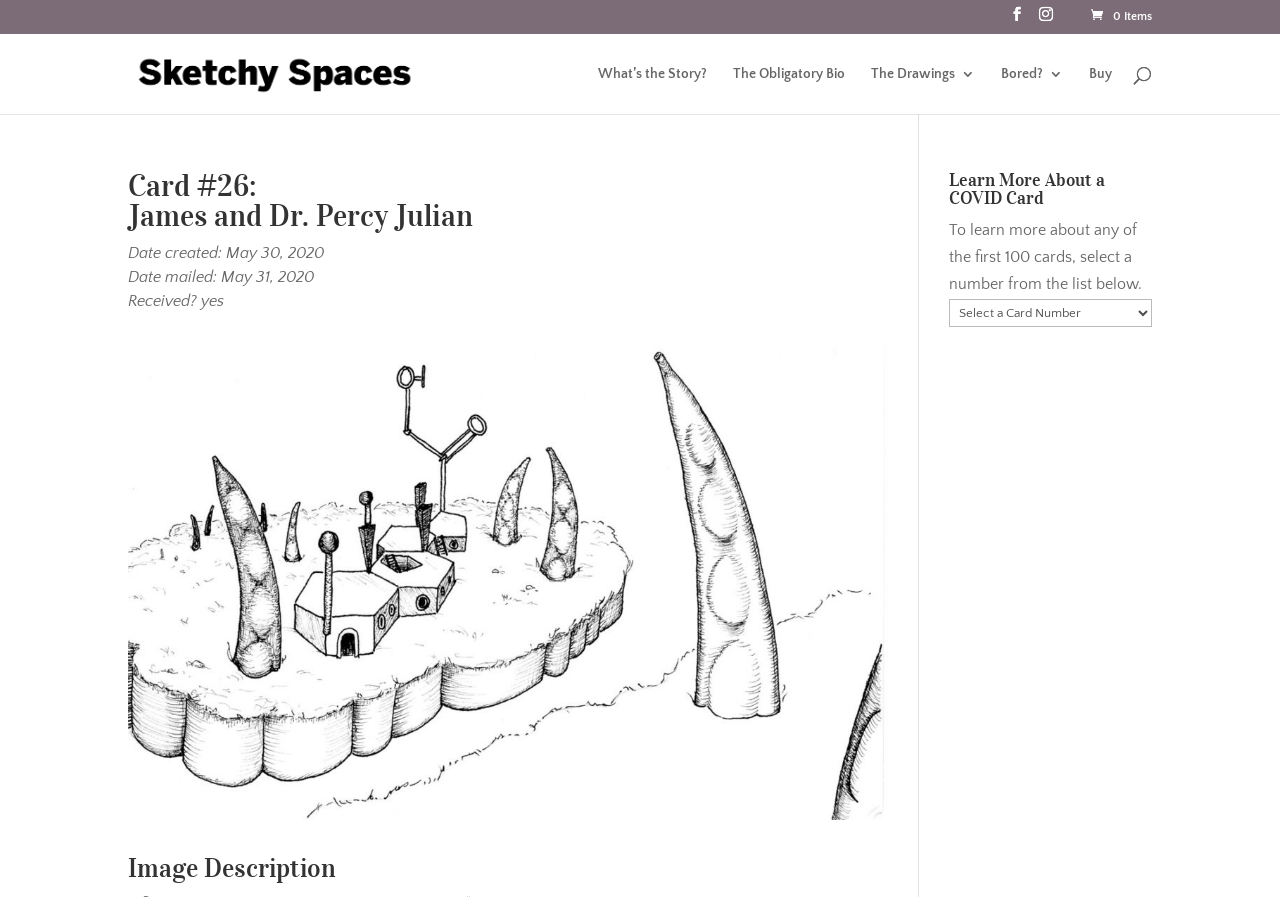Given the description "0 Items", determine the bounding box of the corresponding UI element.

[0.85, 0.011, 0.9, 0.026]